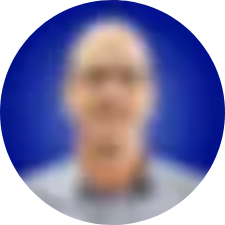Please answer the following query using a single word or phrase: 
How many years did Amos Nahir serve as Managing Director of Degania Silicone Ltd.?

Over 18 years